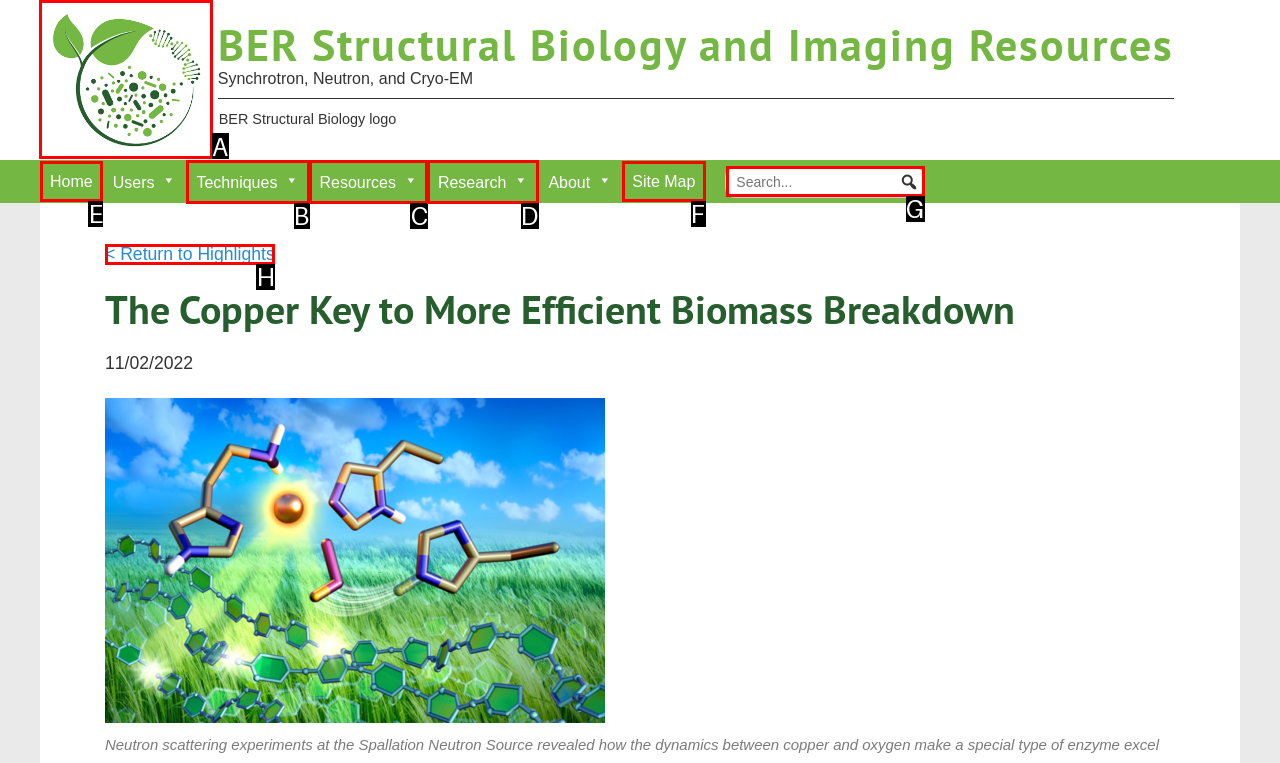Choose the HTML element that should be clicked to achieve this task: Click the main logo
Respond with the letter of the correct choice.

A